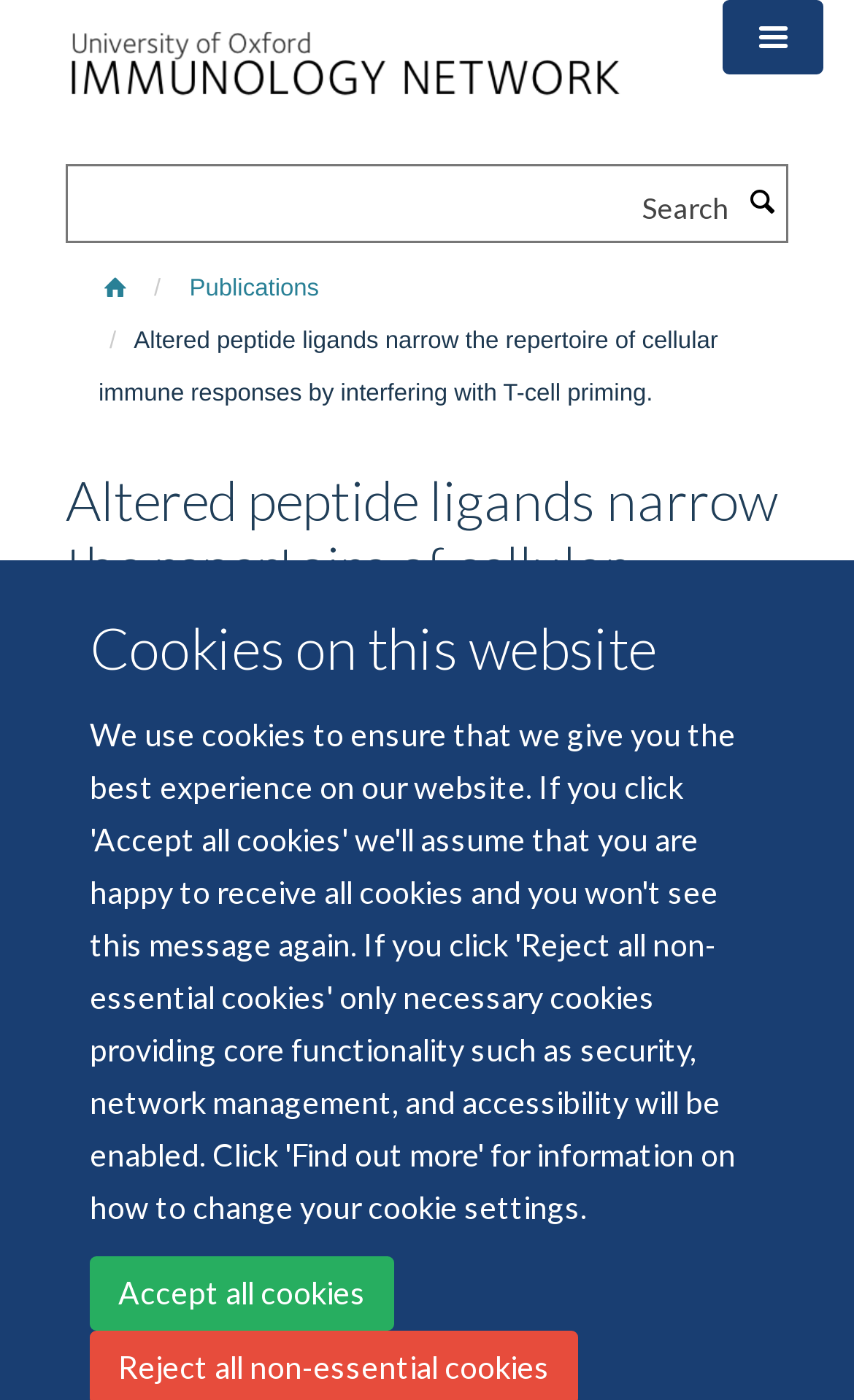What is the author list of the publication?
Look at the image and answer the question using a single word or phrase.

Plebanski M., Lee EA., Hannan CM., Flanagan KL., Gilbert SC., Gravenor MB., Hill AV.